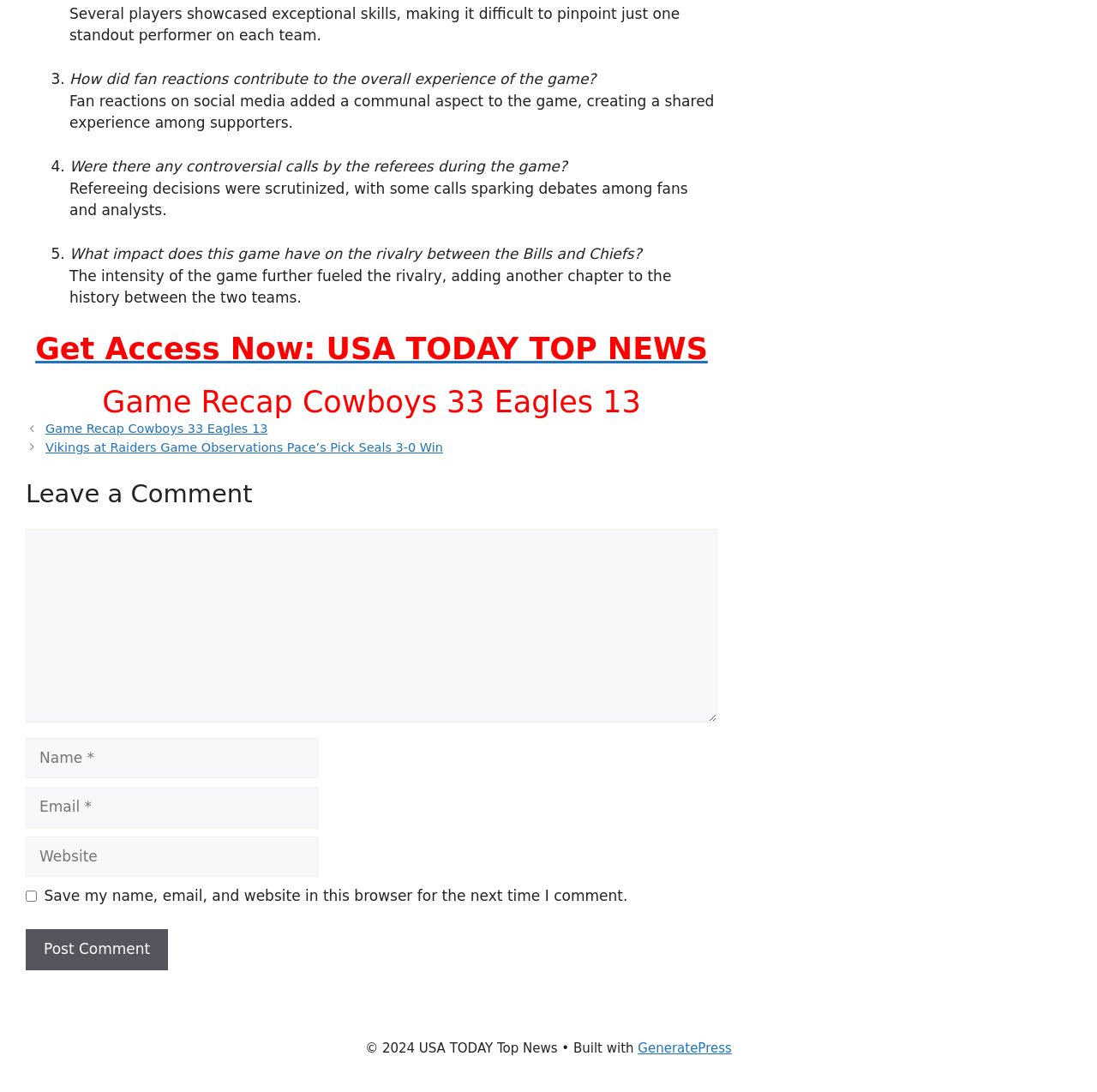Can you find the bounding box coordinates for the UI element given this description: "parent_node: Comment name="url" placeholder="Website""? Provide the coordinates as four float numbers between 0 and 1: [left, top, right, bottom].

[0.023, 0.766, 0.29, 0.803]